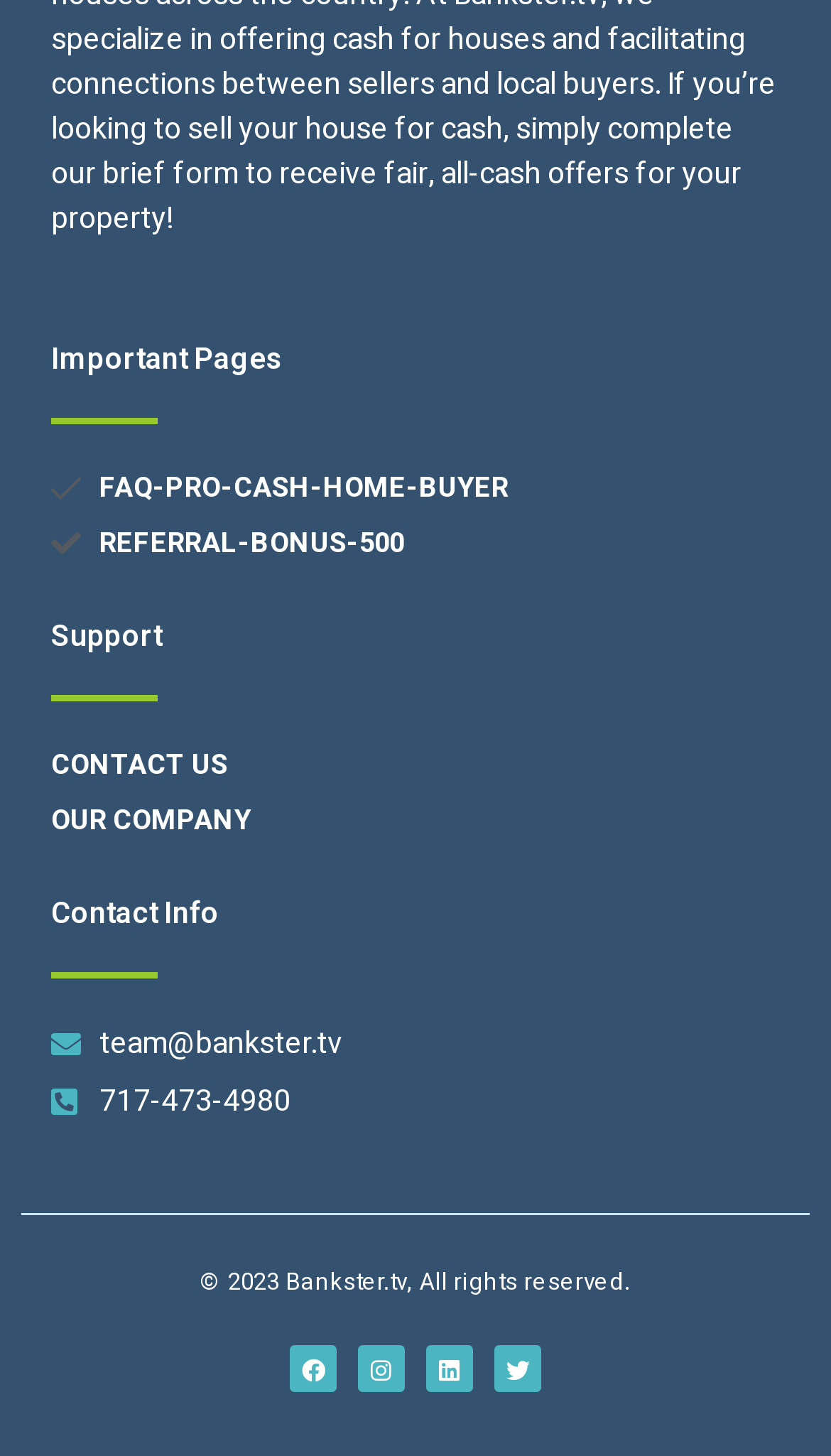Find and specify the bounding box coordinates that correspond to the clickable region for the instruction: "View FAQ for pro cash home buyer".

[0.062, 0.321, 0.938, 0.35]